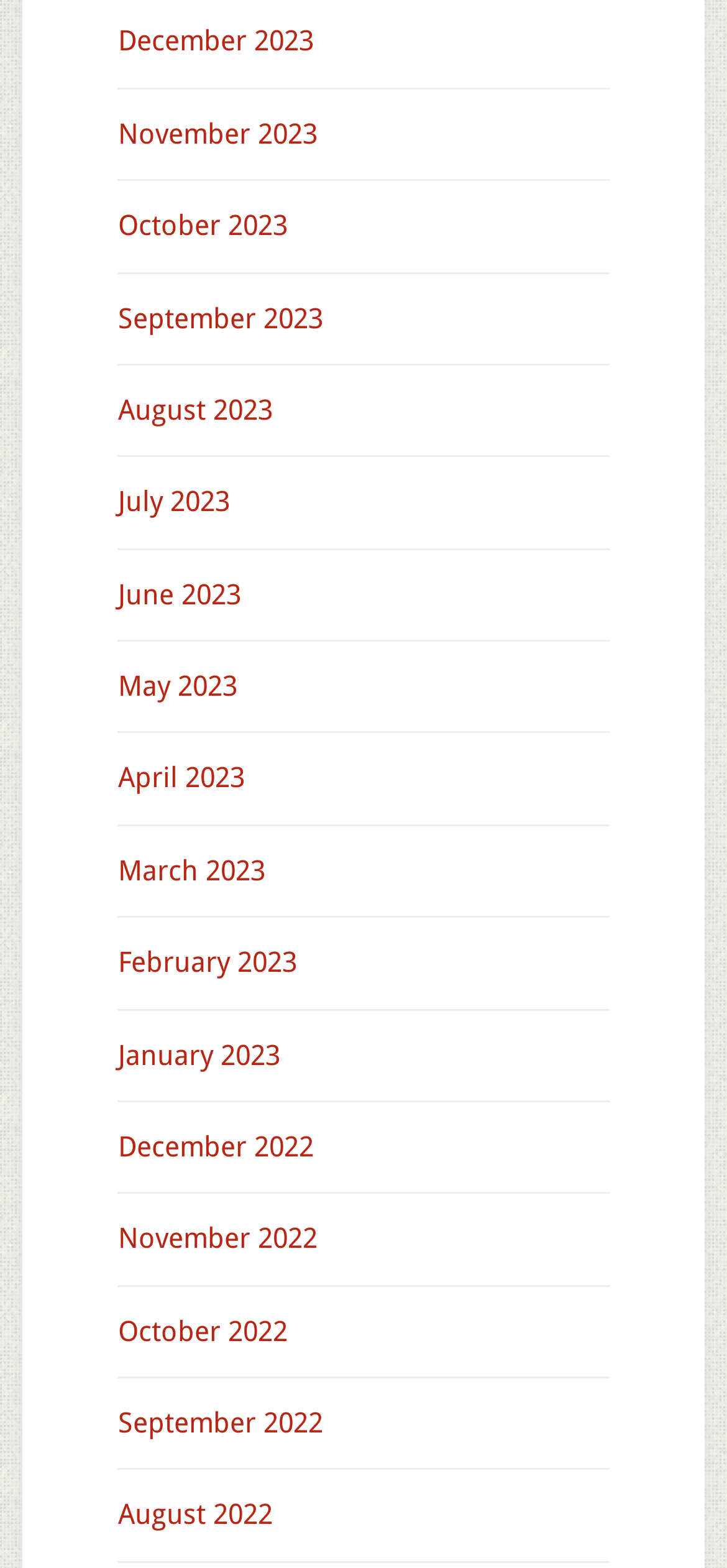Using details from the image, please answer the following question comprehensively:
How many links are there in total?

I can count the total number of links, which are 15, ranging from December 2023 to August 2022.